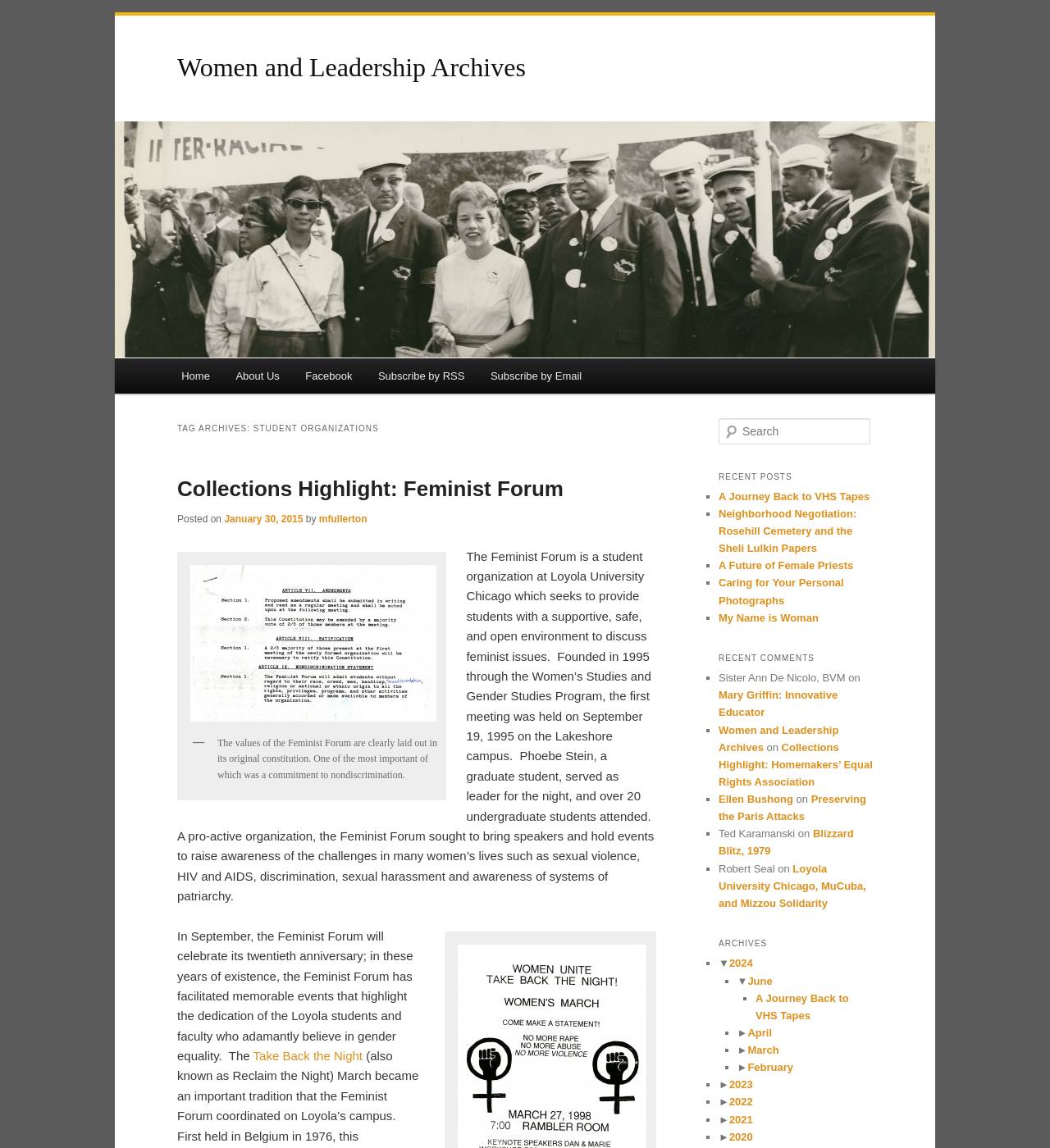Please find the bounding box for the UI element described by: "Blizzard Blitz, 1979".

[0.684, 0.721, 0.813, 0.747]